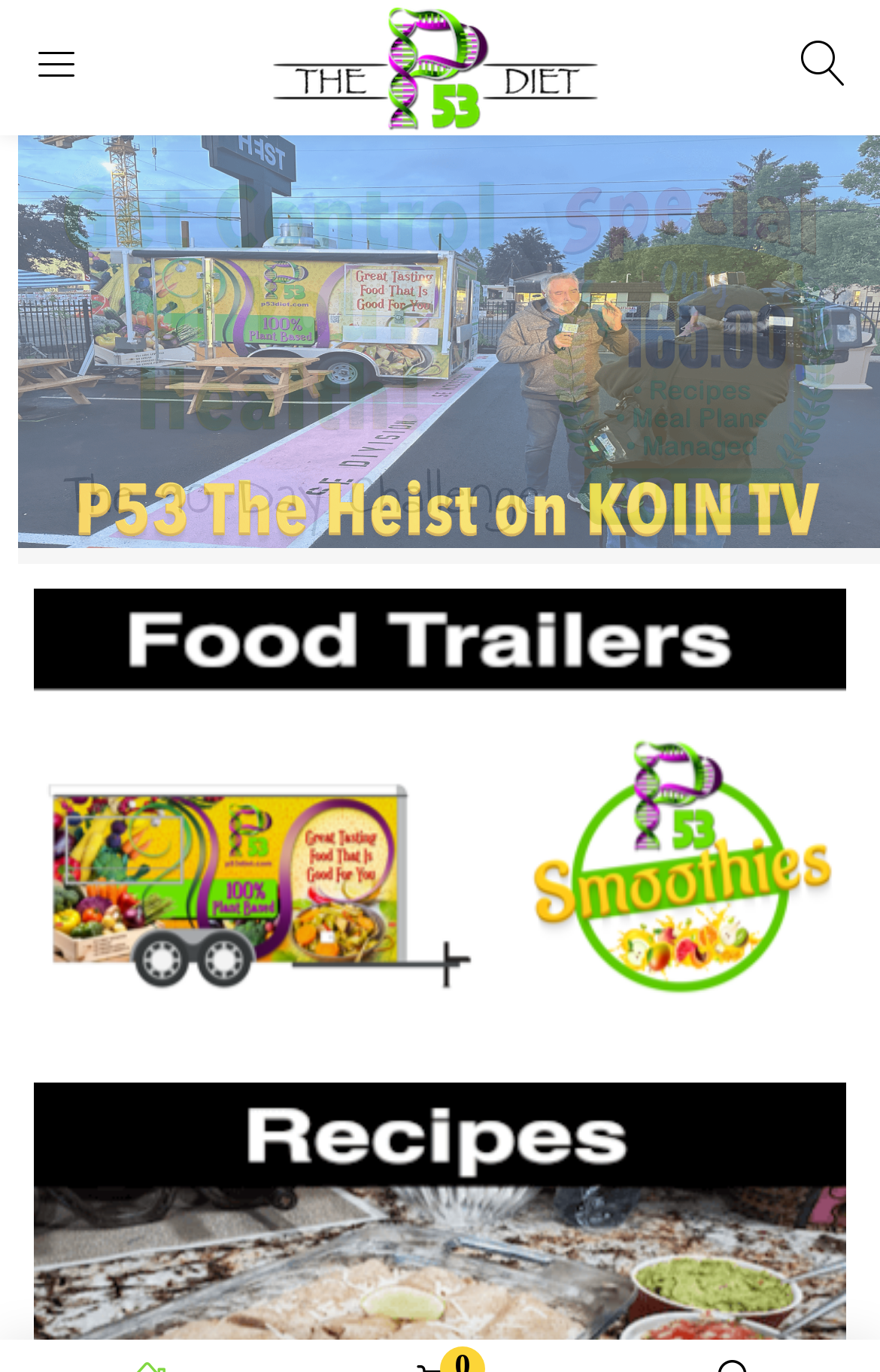Please locate the bounding box coordinates of the region I need to click to follow this instruction: "Enter username and email".

[0.038, 0.235, 0.962, 0.307]